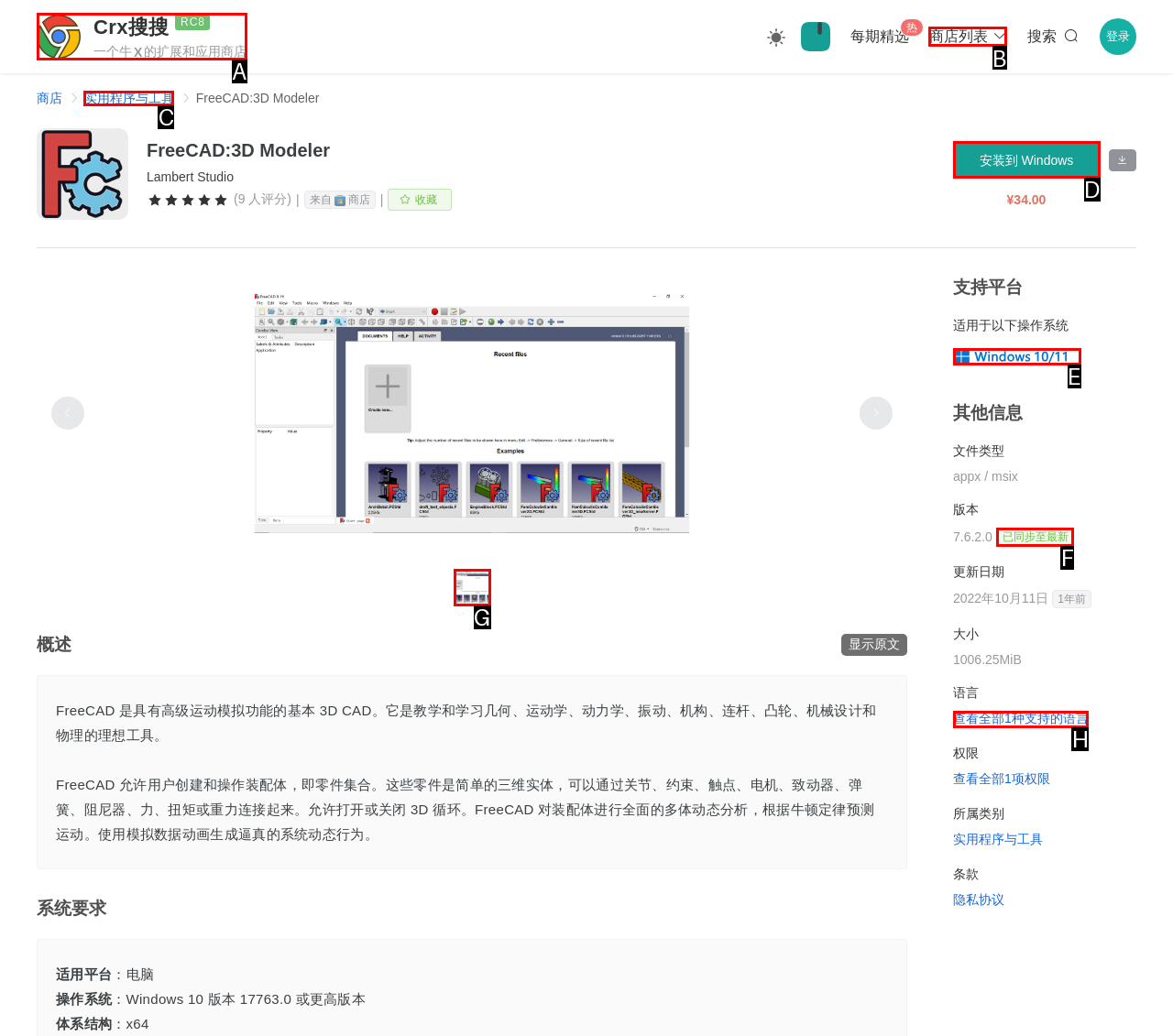Tell me the letter of the UI element to click in order to accomplish the following task: Go to store list
Answer with the letter of the chosen option from the given choices directly.

B